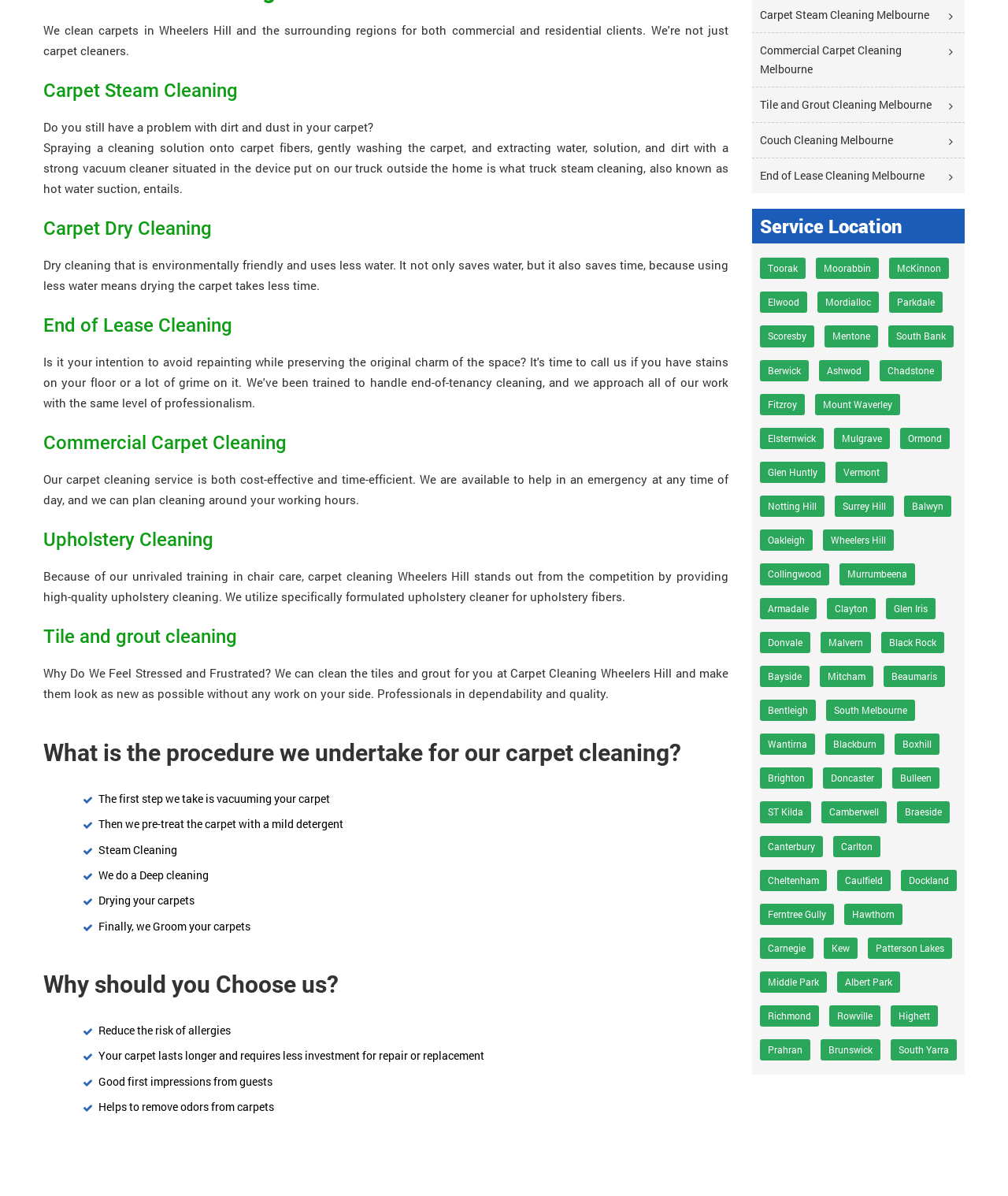Find the bounding box coordinates of the clickable region needed to perform the following instruction: "Get information on Upholstery Cleaning". The coordinates should be provided as four float numbers between 0 and 1, i.e., [left, top, right, bottom].

[0.043, 0.442, 0.212, 0.46]